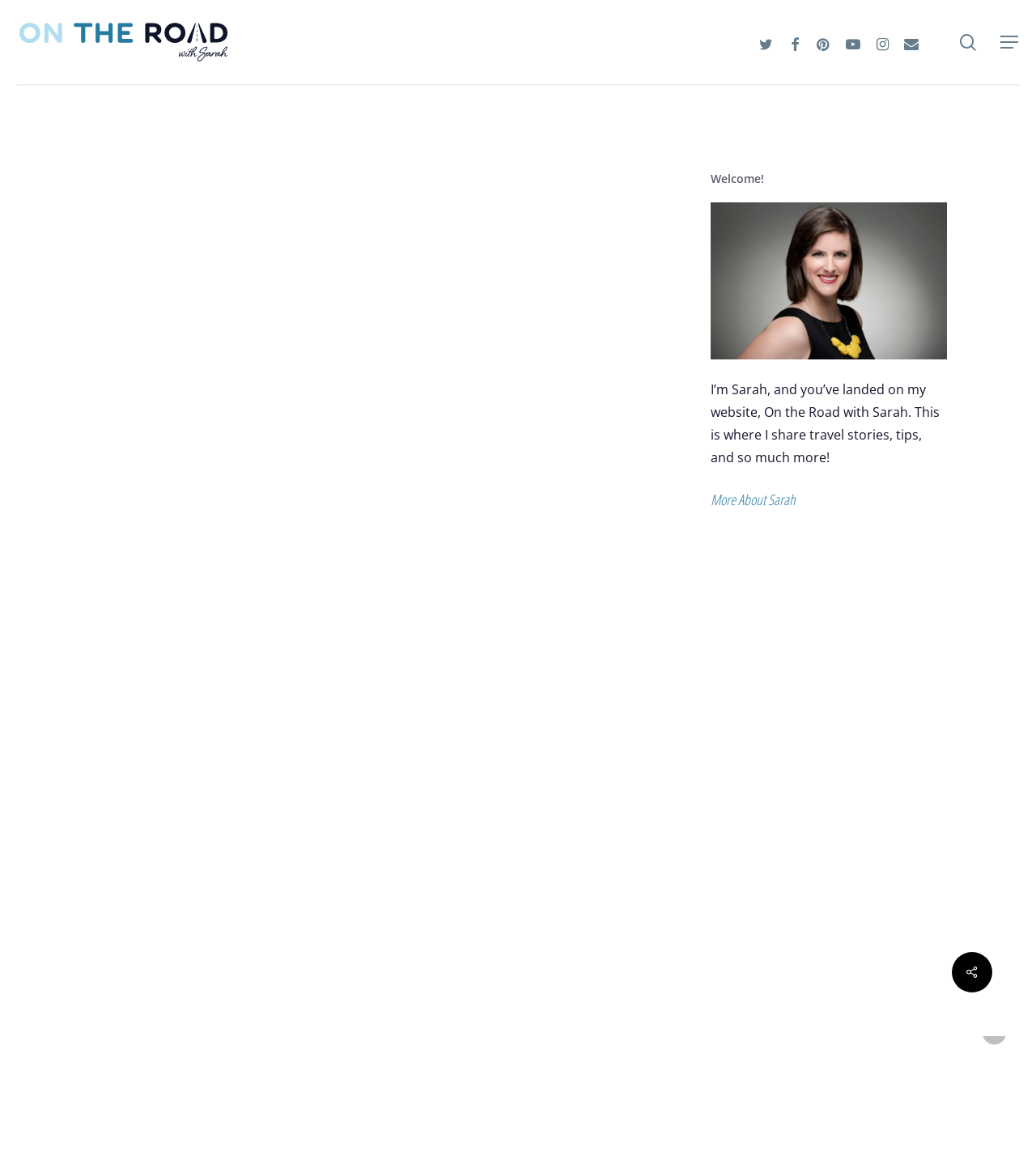Please identify the bounding box coordinates of the area that needs to be clicked to follow this instruction: "Follow on Twitter".

[0.725, 0.027, 0.753, 0.045]